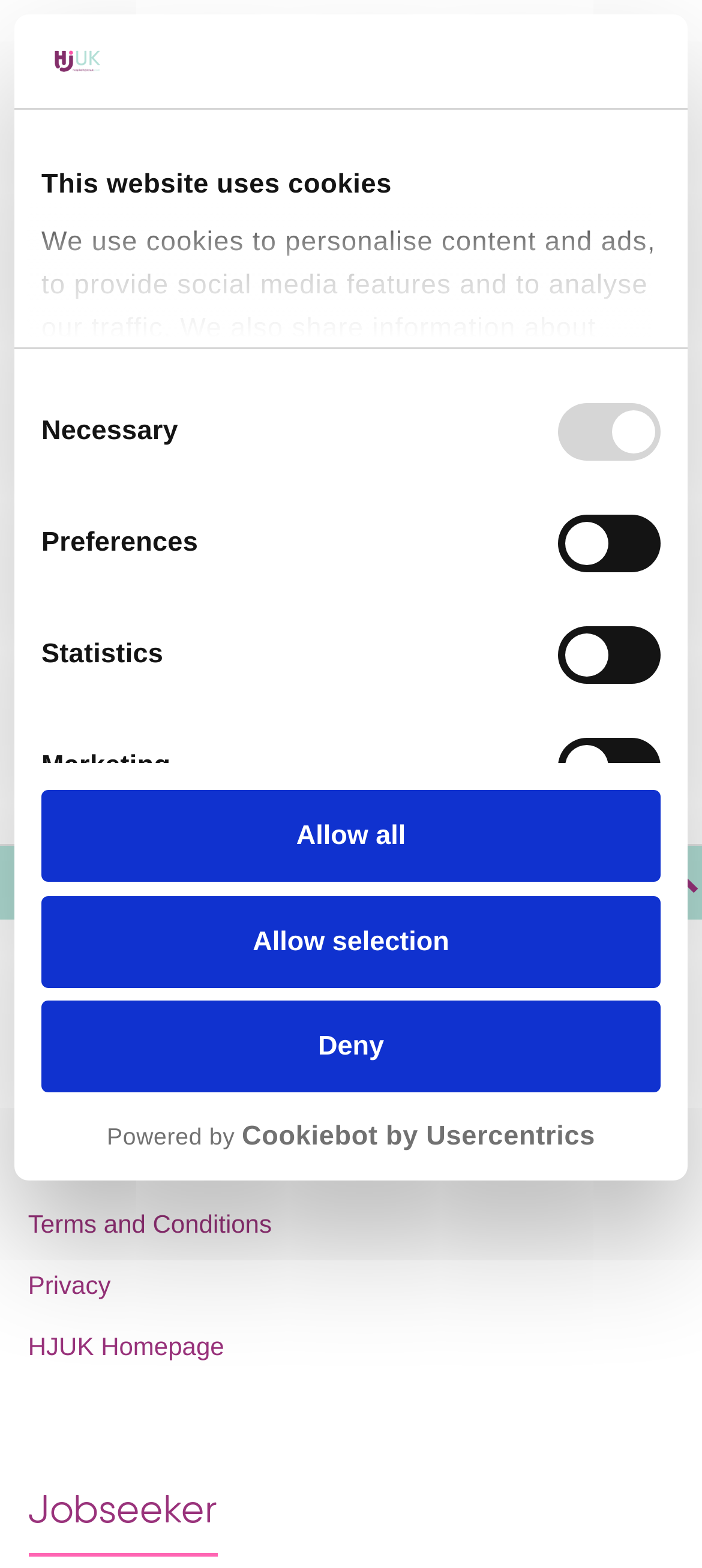Please identify the bounding box coordinates of the area that needs to be clicked to follow this instruction: "View previous page".

None